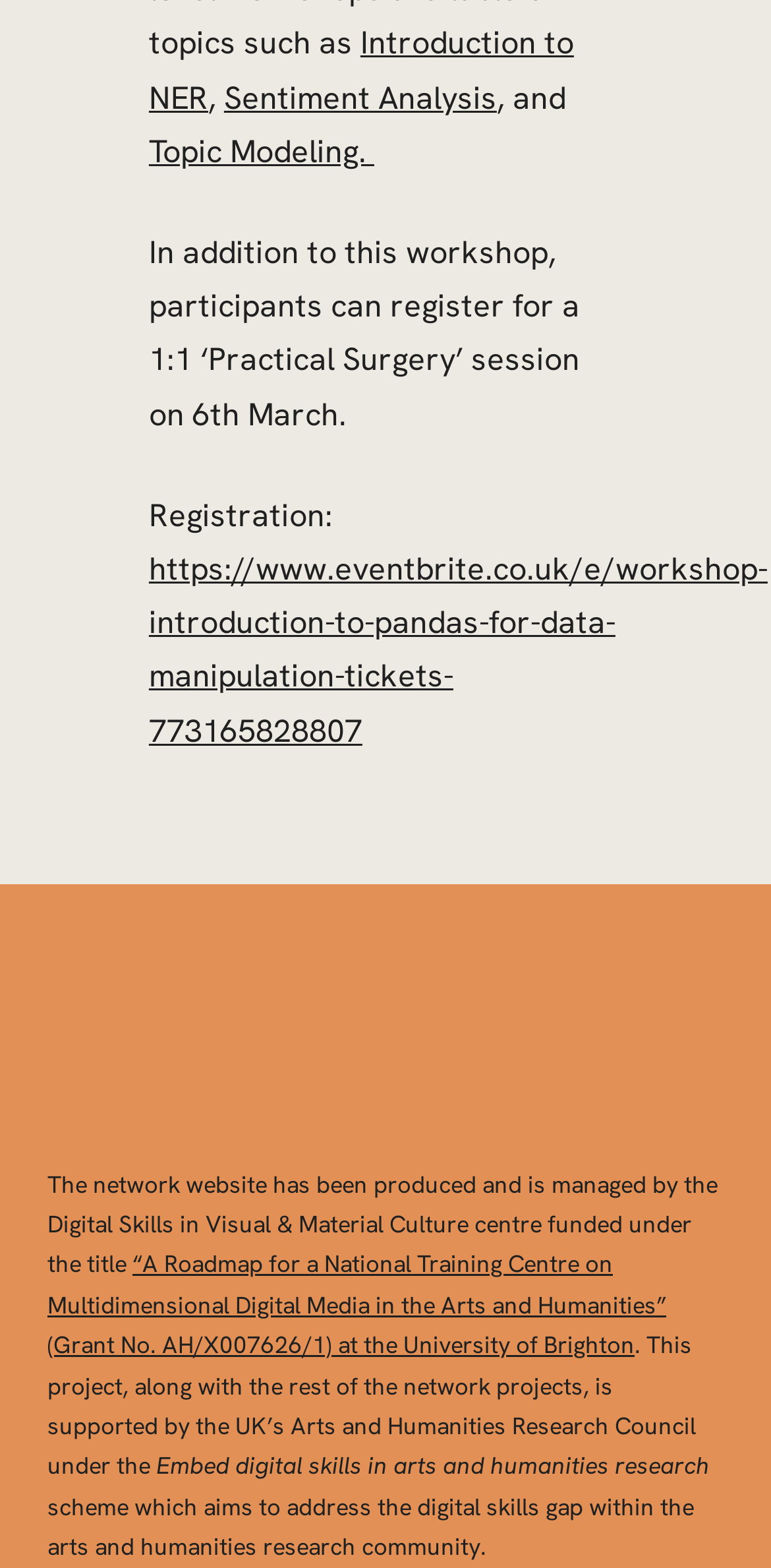Can you give a detailed response to the following question using the information from the image? What is the goal of the research scheme?

The answer can be found by reading the text in the webpage, which states 'scheme which aims to address the digital skills gap within the arts and humanities research community.' This text explicitly mentions the goal of the research scheme.